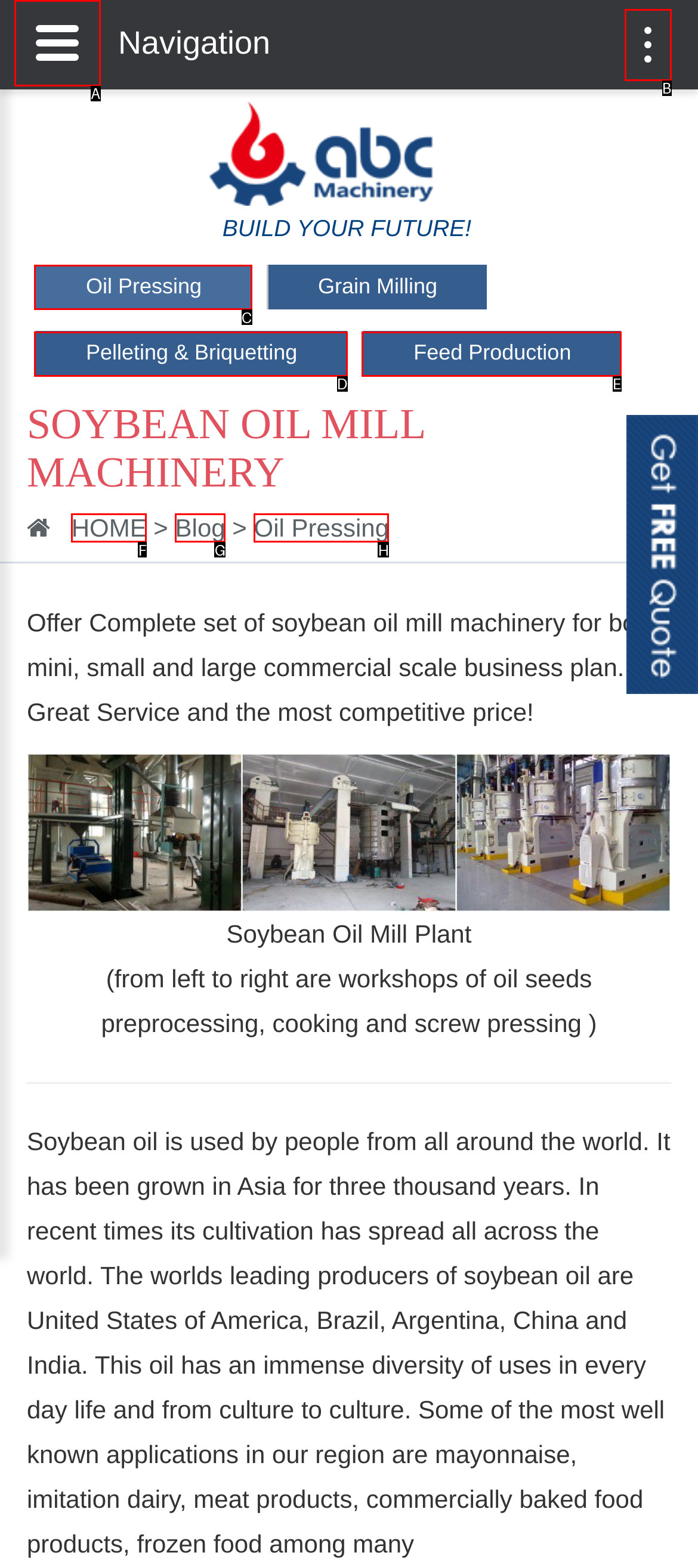Identify the UI element that corresponds to this description: Blog
Respond with the letter of the correct option.

G